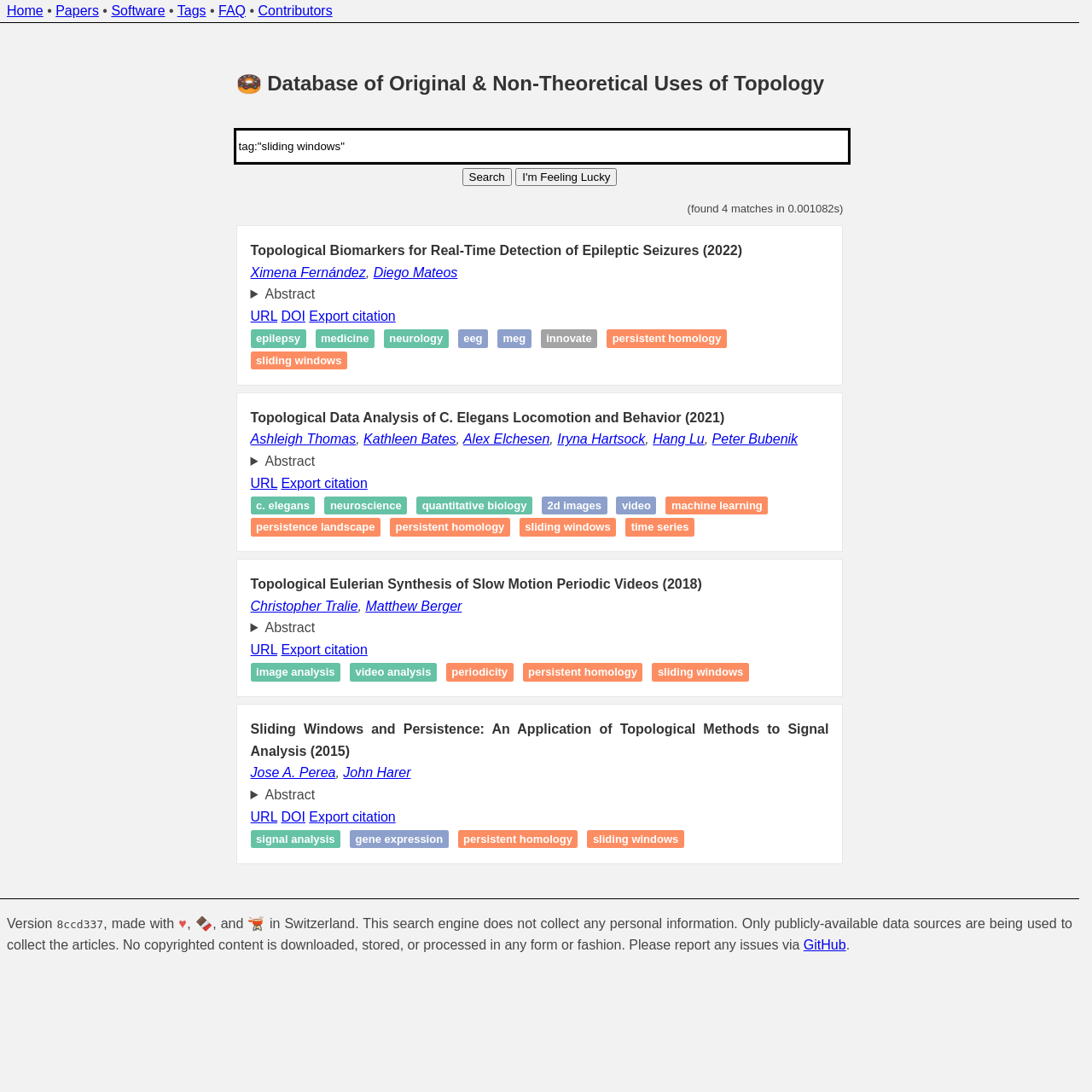What is the purpose of the search bar?
Based on the screenshot, answer the question with a single word or phrase.

Search papers